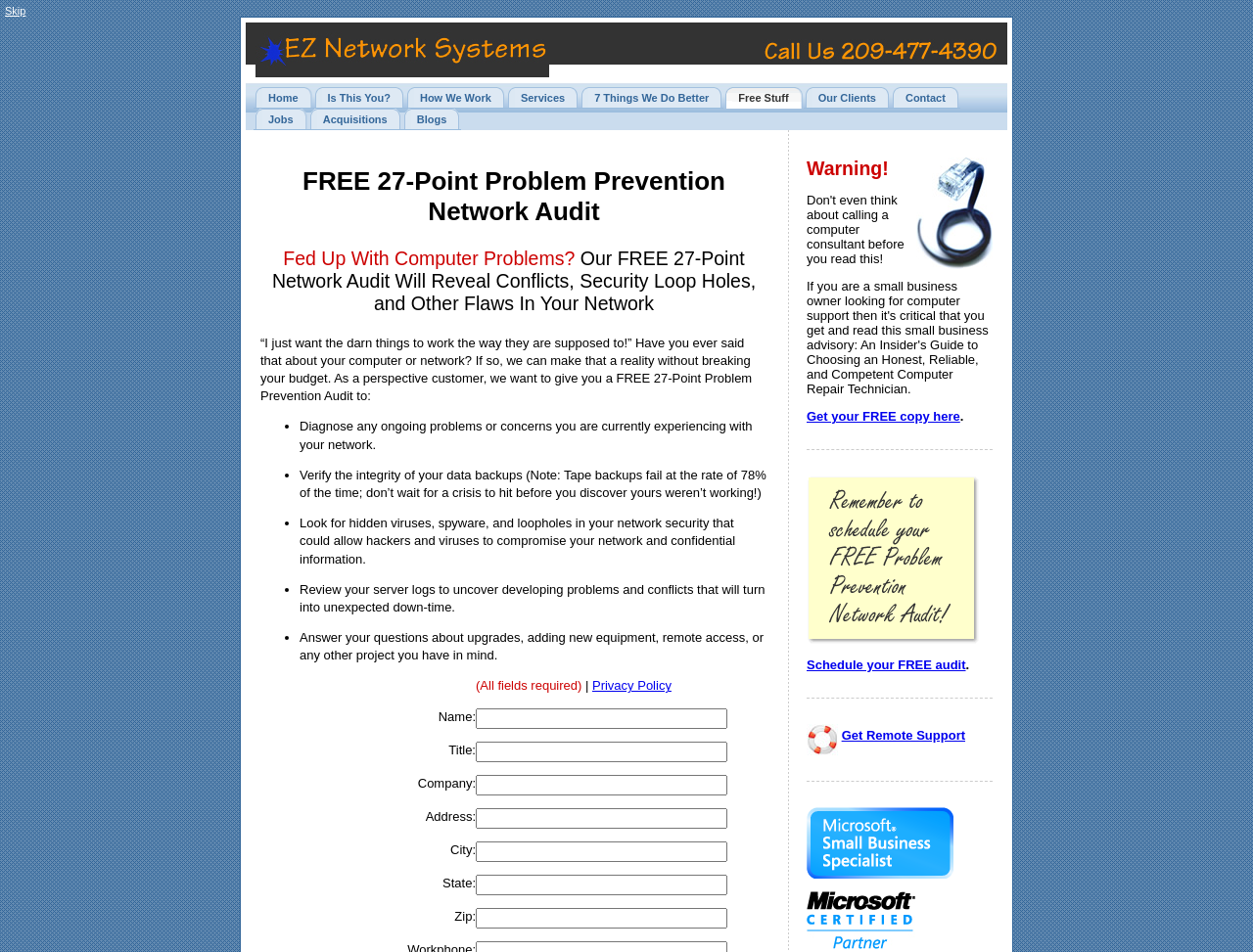What is required to schedule a FREE audit?
Refer to the image and provide a one-word or short phrase answer.

All fields